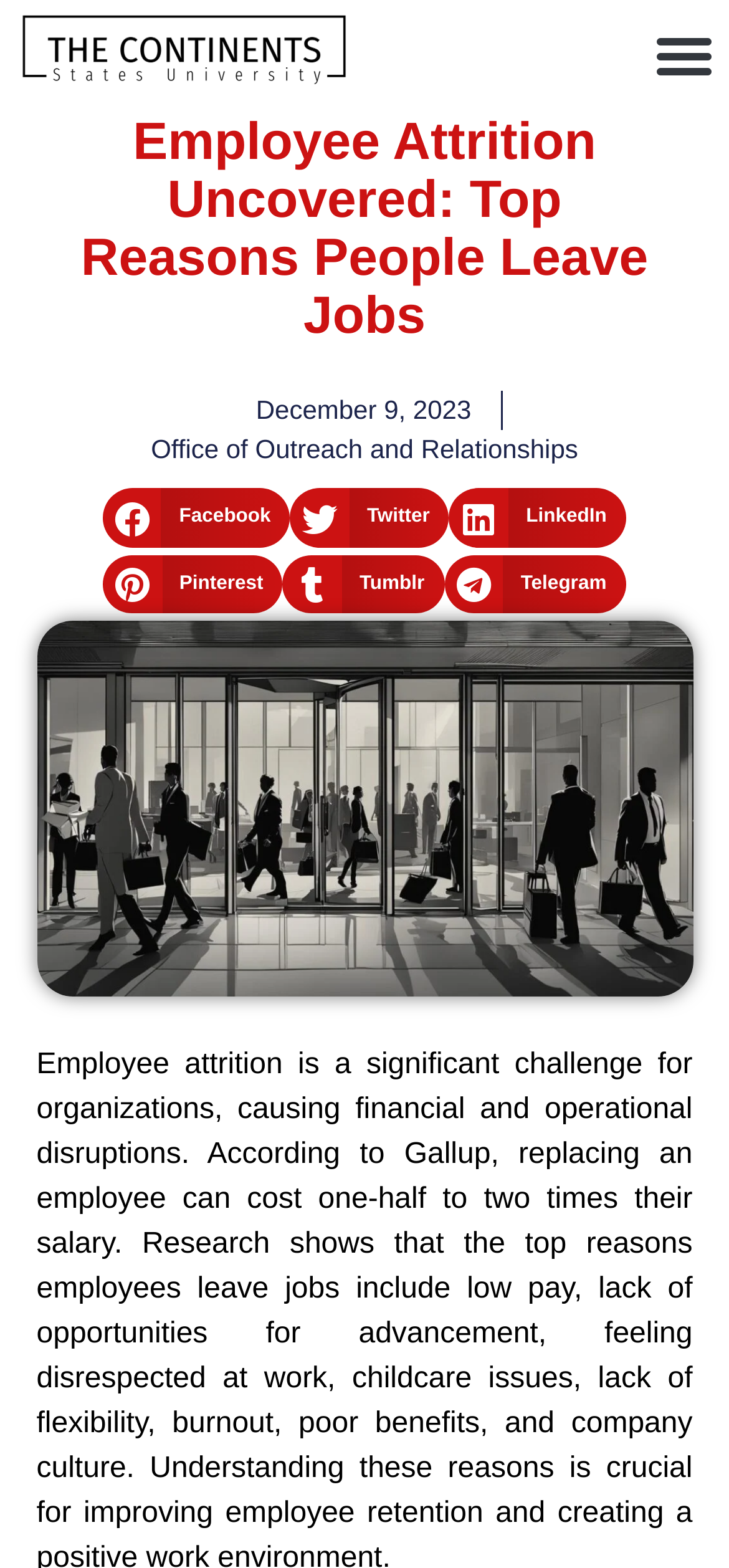Determine the bounding box coordinates of the target area to click to execute the following instruction: "Create an account."

None